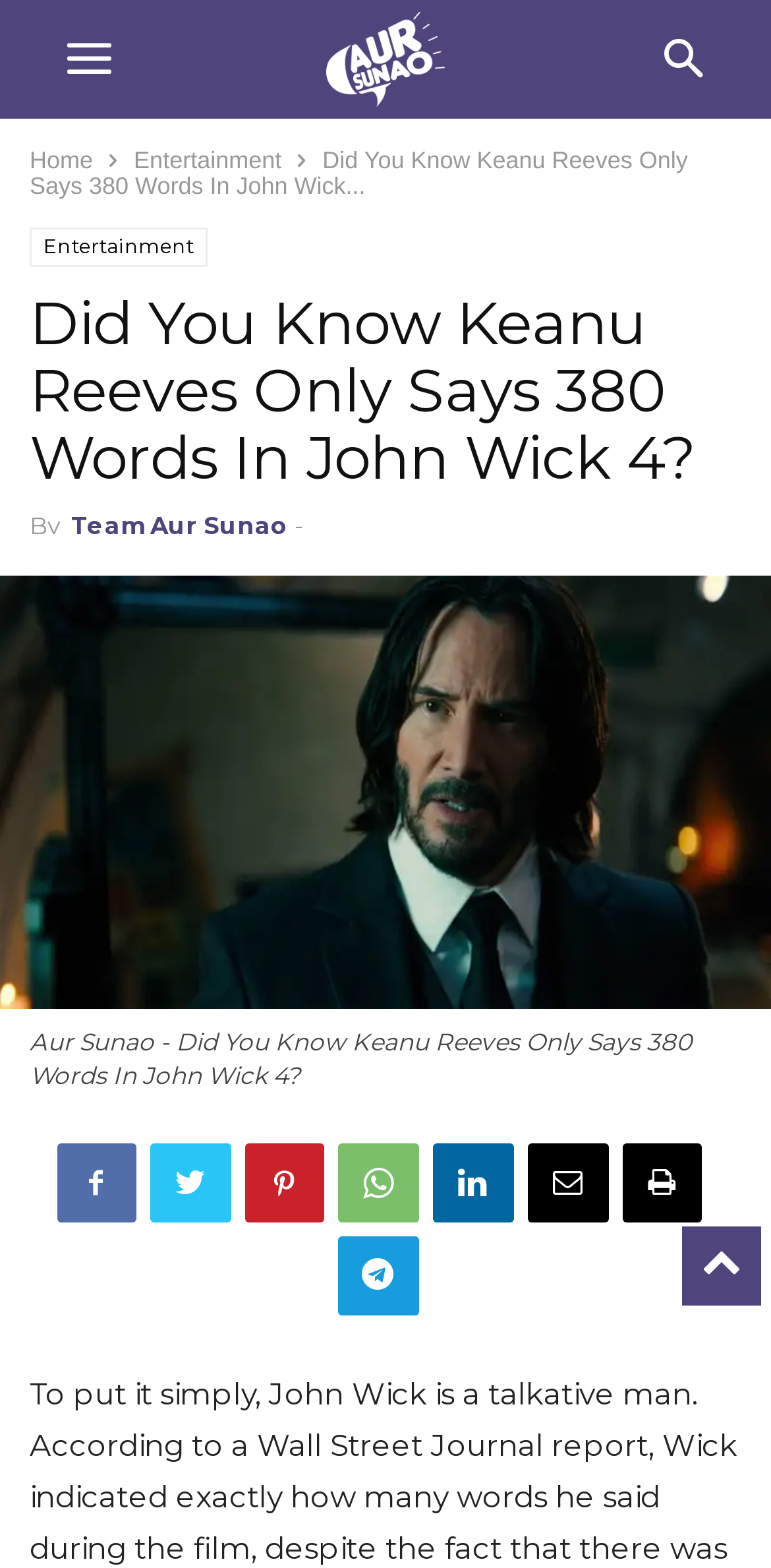Illustrate the webpage with a detailed description.

This webpage is about a news article discussing John Wick, a movie franchise. At the top-right corner, there is a "to-top" link. On the top-left corner, there is a mobile toggle button and a logo of "AurSunao Pakistan News Channel" with an image. Next to the logo, there are navigation links, including "Home" and "Entertainment".

Below the navigation links, there is a heading that reads "Did You Know Keanu Reeves Only Says 380 Words In John Wick 4?" followed by a subheading "By Team Aur Sunao". Underneath the heading, there is a figure with an image and a link to the article "Aur Sunao - Did You Know Keanu Reeves Only Says 380 Words In John Wick 4?".

On the right side of the figure, there are six social media links, represented by icons. At the bottom of the page, there is a static text that summarizes the article, stating that according to a Wall Street Journal report, John Wick indicated exactly how many words he said during the film.